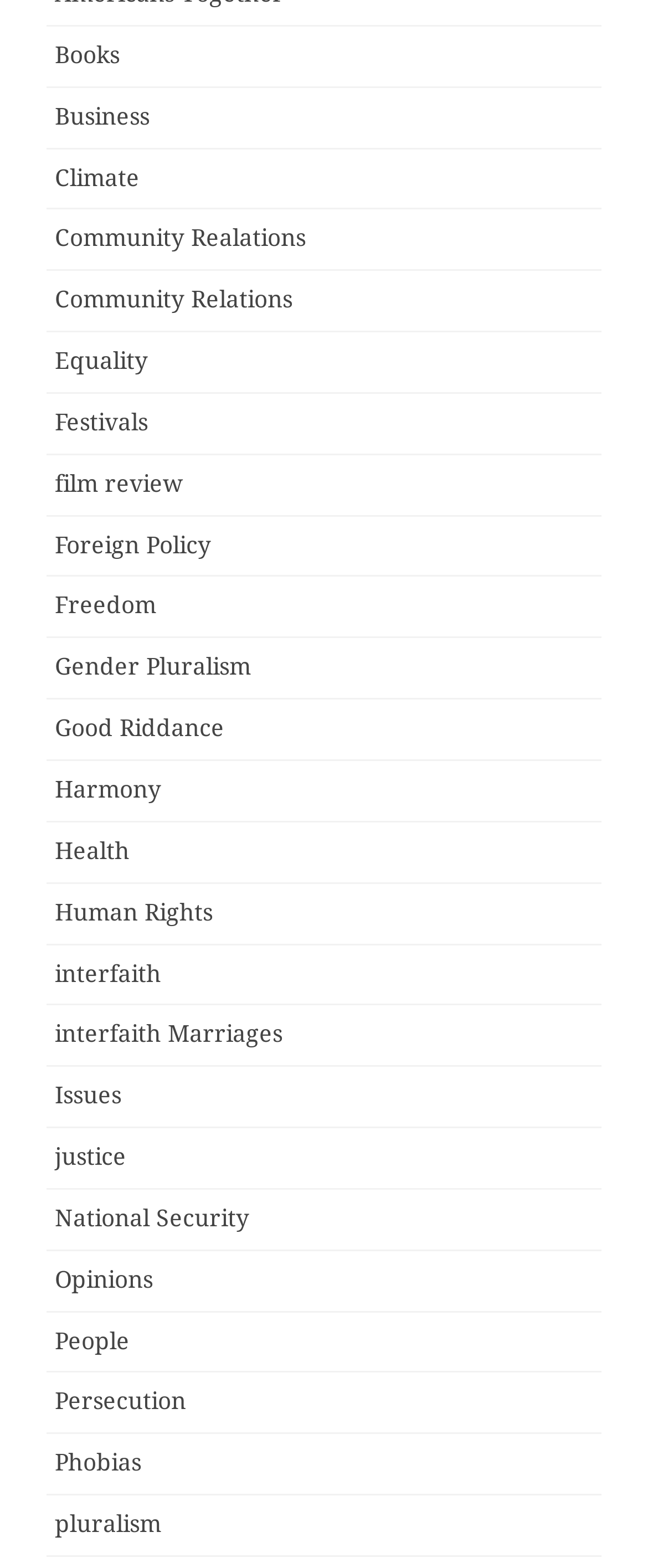Use a single word or phrase to answer the question:
Are the categories listed in alphabetical order?

Yes